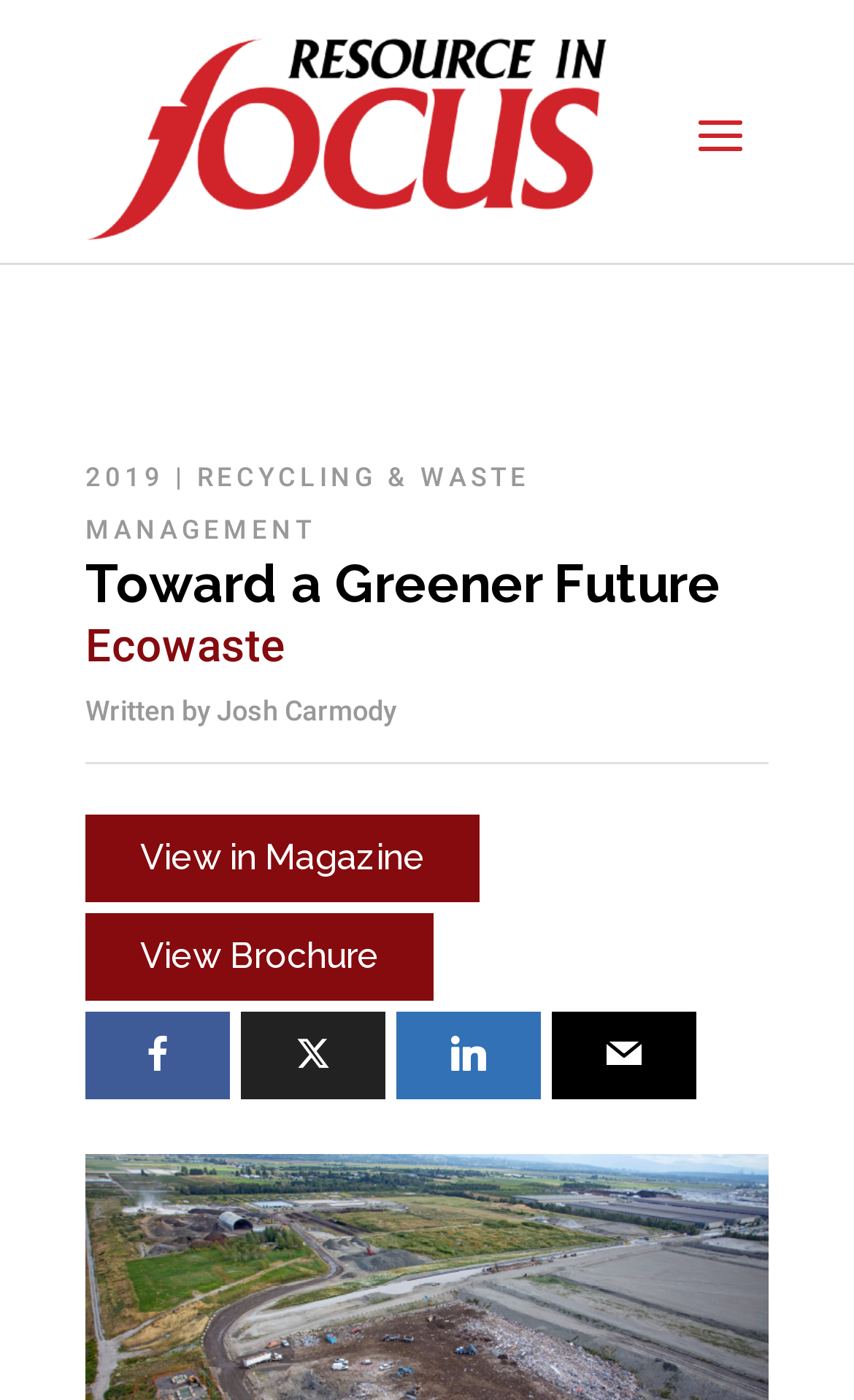Identify the bounding box coordinates of the clickable region necessary to fulfill the following instruction: "Share the article on social media". The bounding box coordinates should be four float numbers between 0 and 1, i.e., [left, top, right, bottom].

[0.464, 0.723, 0.633, 0.785]